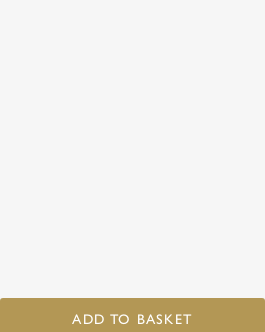Consider the image and give a detailed and elaborate answer to the question: 
What is the design style of the pendant light?

The pendant light is described as having an elegant design, which suggests that it has a sophisticated and refined aesthetic, making it suitable for upscale home decor.